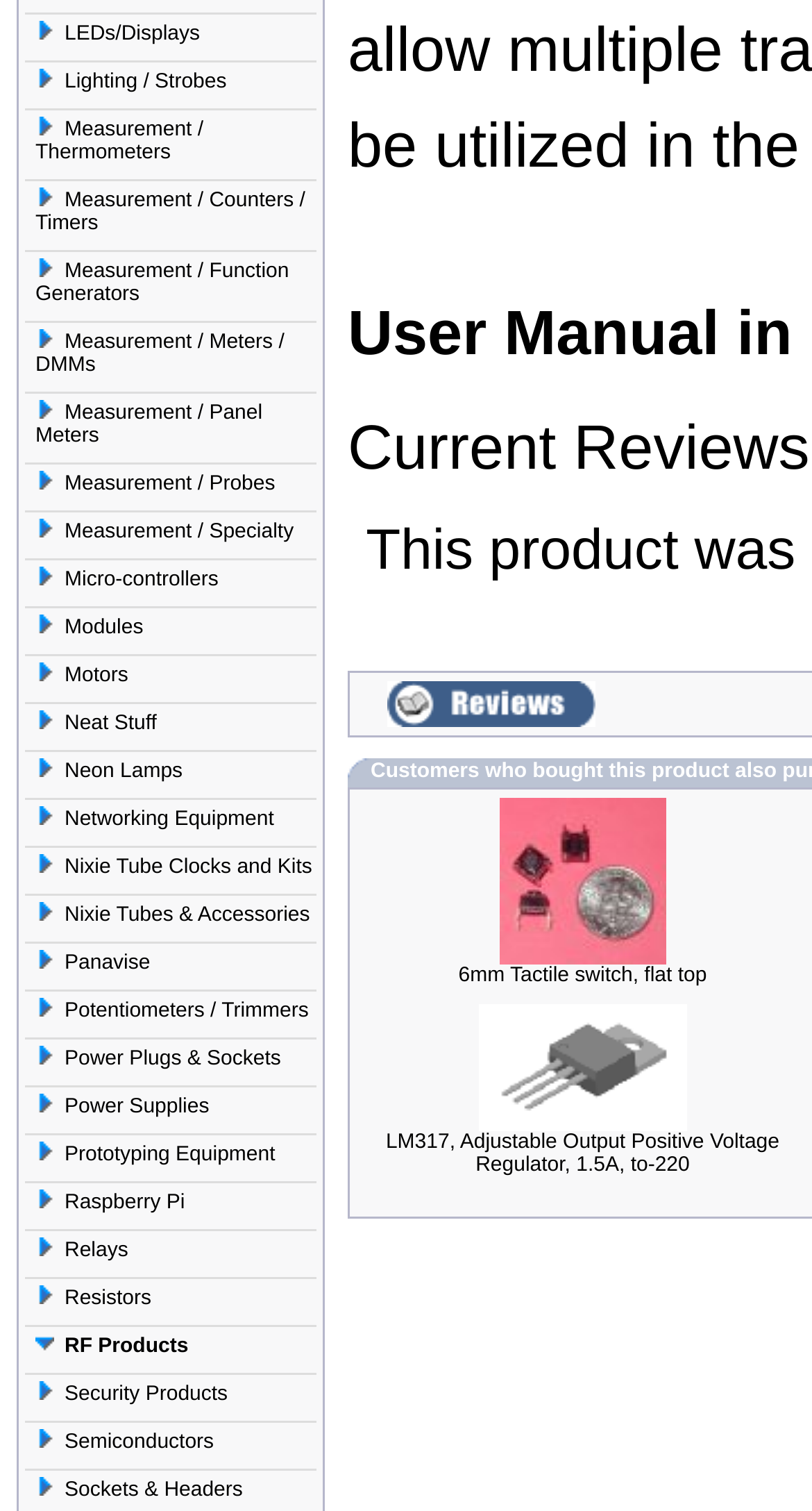Provide the bounding box coordinates in the format (top-left x, top-left y, bottom-right x, bottom-right y). All values are floating point numbers between 0 and 1. Determine the bounding box coordinate of the UI element described as: Measurement / Meters / DMMs

[0.031, 0.214, 0.39, 0.259]